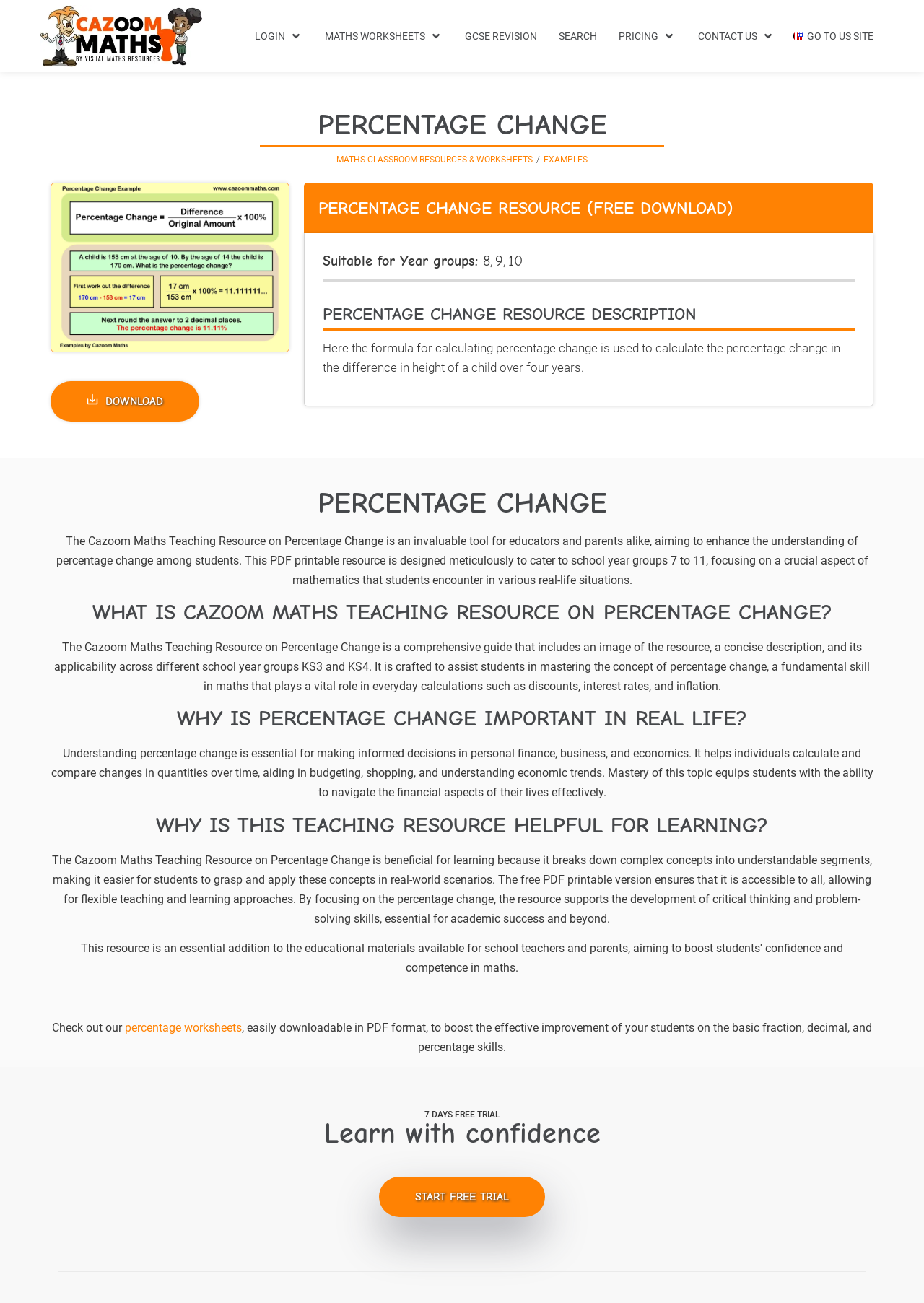Find the bounding box coordinates for the area you need to click to carry out the instruction: "start a free trial". The coordinates should be four float numbers between 0 and 1, indicated as [left, top, right, bottom].

[0.41, 0.903, 0.59, 0.934]